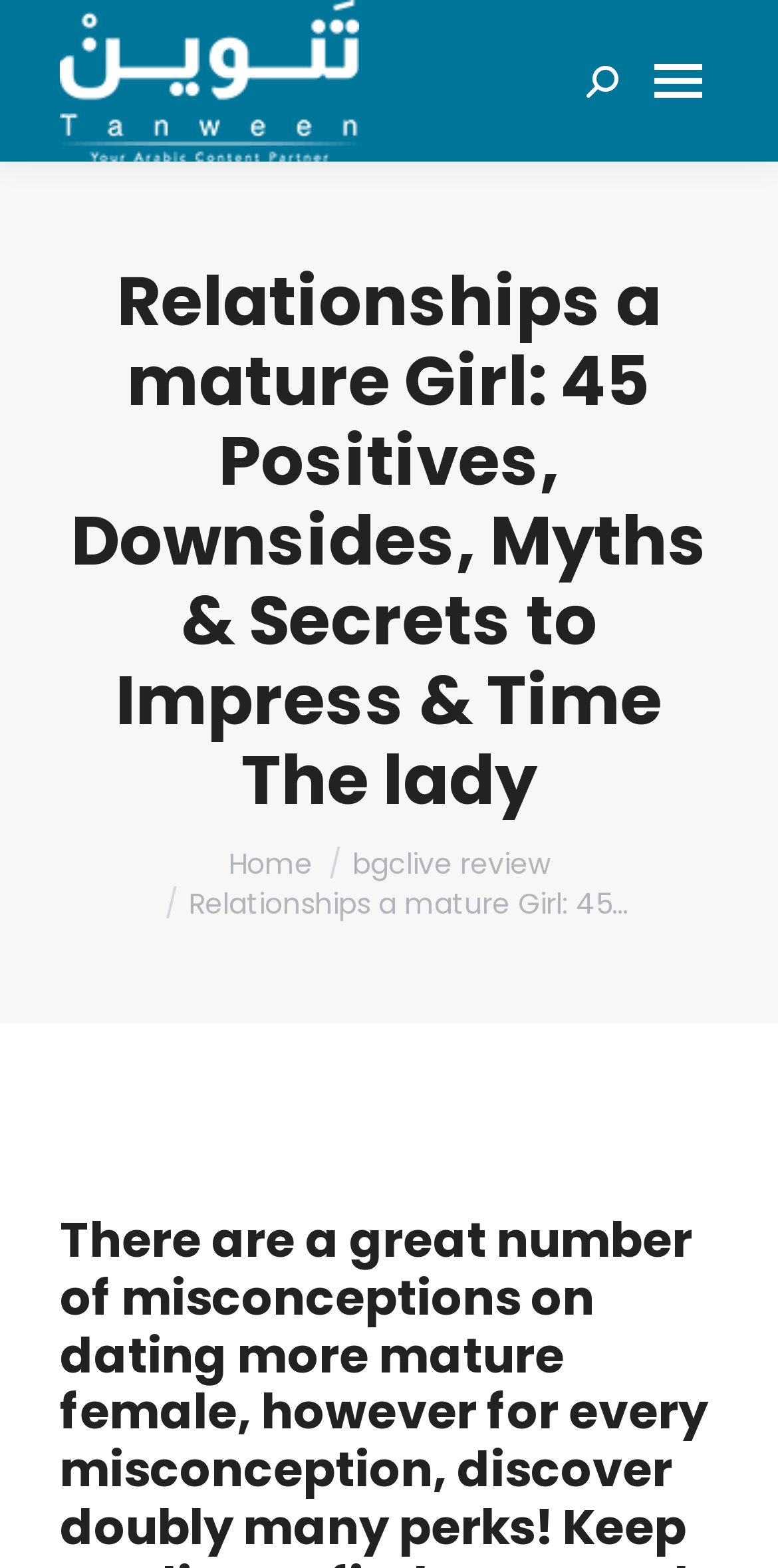Identify and provide the bounding box coordinates of the UI element described: "bgclive review". The coordinates should be formatted as [left, top, right, bottom], with each number being a float between 0 and 1.

[0.453, 0.538, 0.706, 0.564]